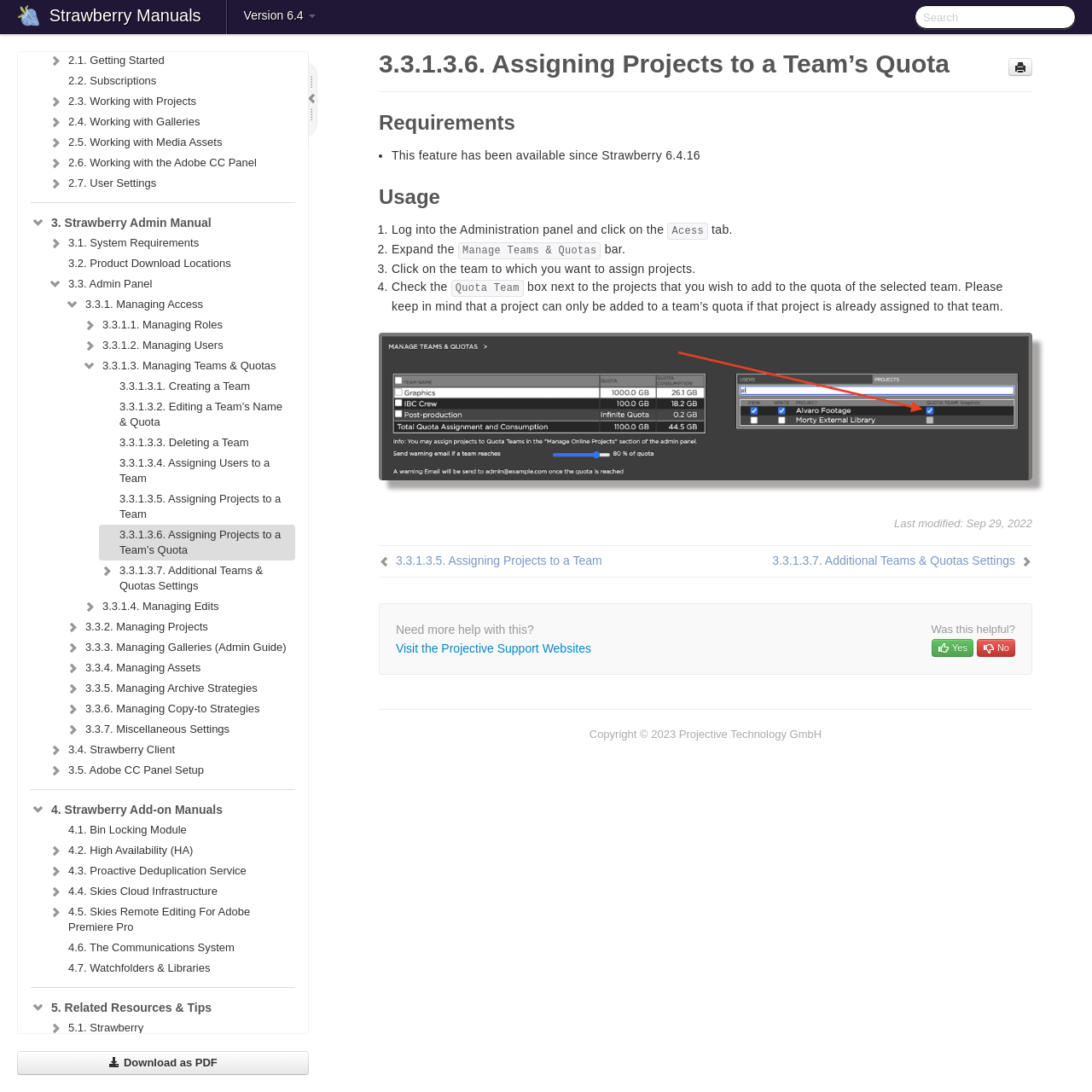Show the bounding box coordinates for the element that needs to be clicked to execute the following instruction: "Search". Provide the coordinates in the form of four float numbers between 0 and 1, i.e., [left, top, right, bottom].

[0.838, 0.005, 0.985, 0.027]